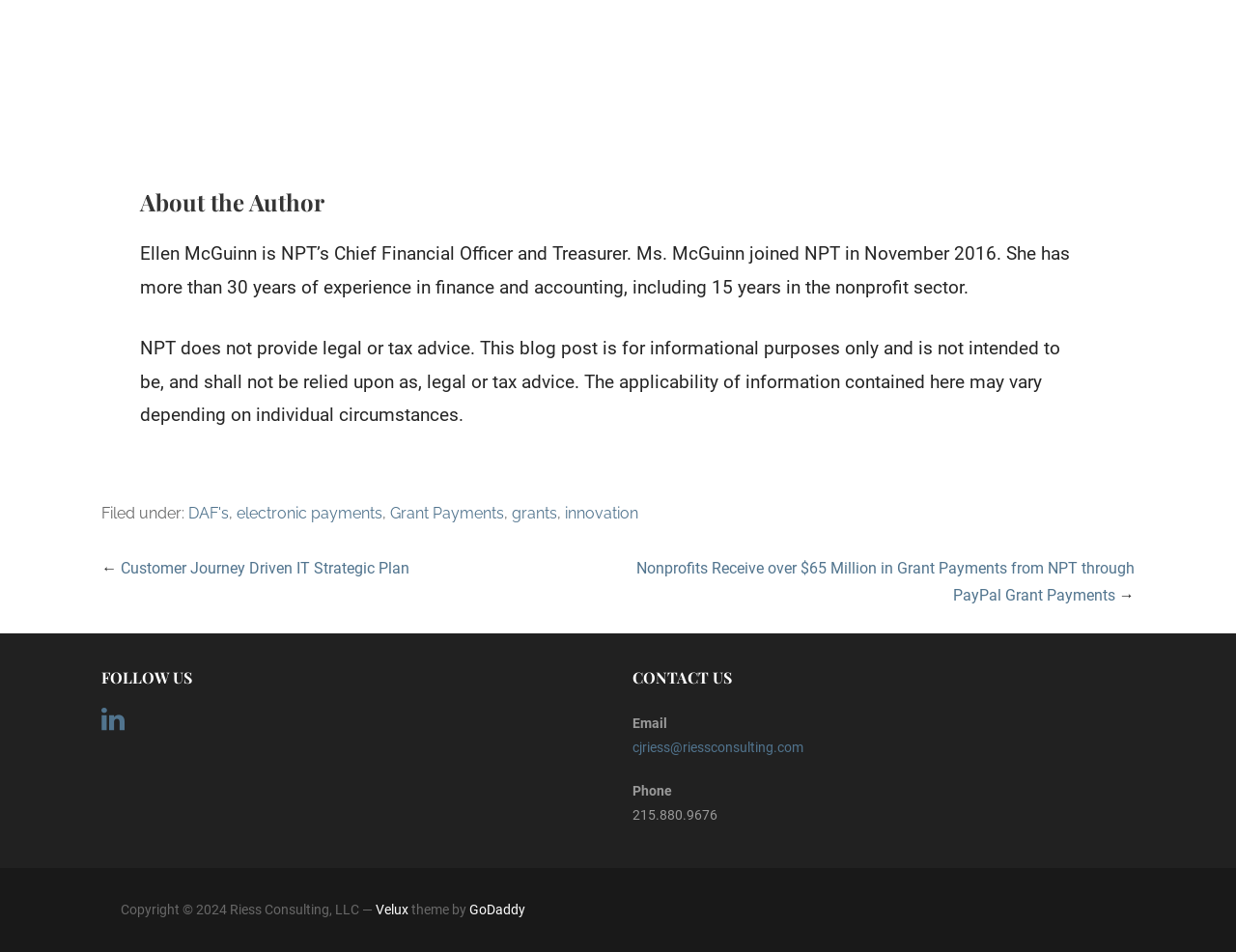Look at the image and write a detailed answer to the question: 
How can I contact Riess Consulting?

The answer can be found in the 'CONTACT US' section, which provides an email address 'cjriess@riessconsulting.com' and a phone number '215.880.9676'.